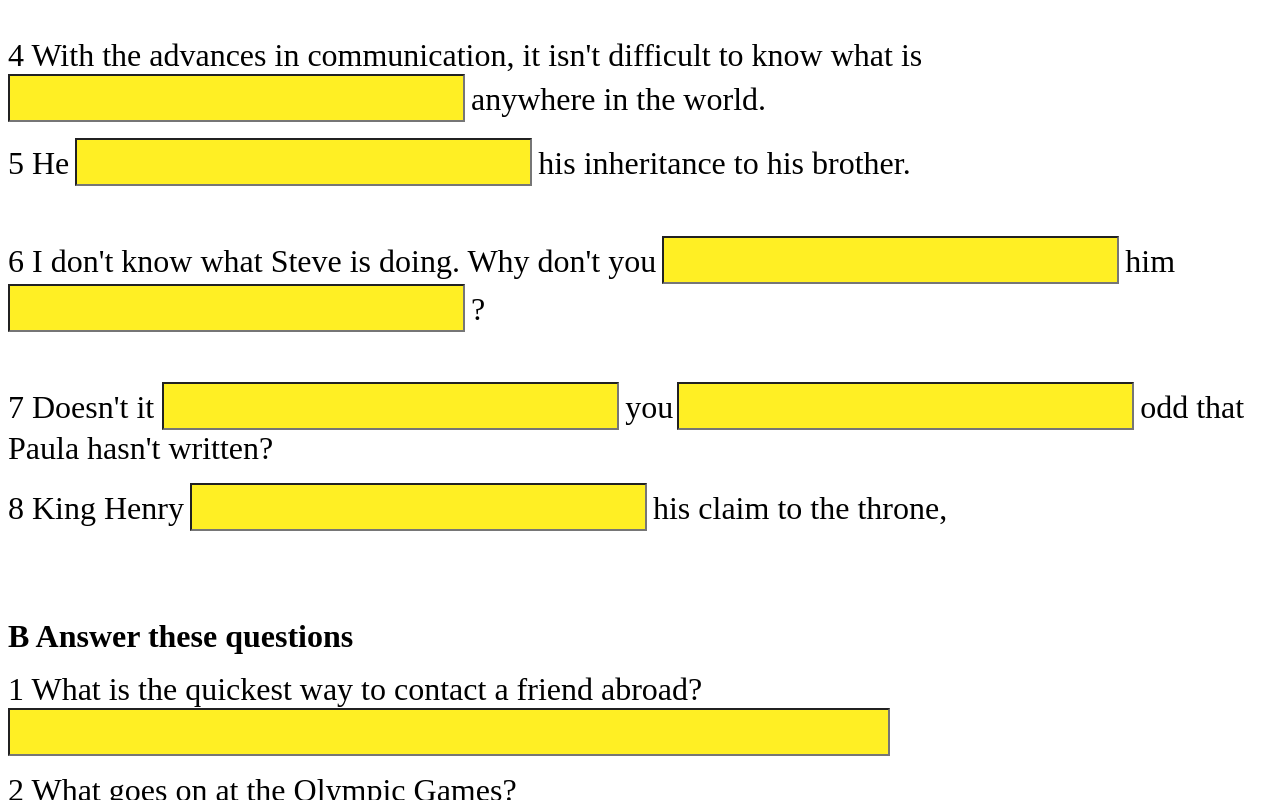Can you determine the bounding box coordinates of the area that needs to be clicked to fulfill the following instruction: "input in the third textbox"?

[0.517, 0.295, 0.874, 0.355]